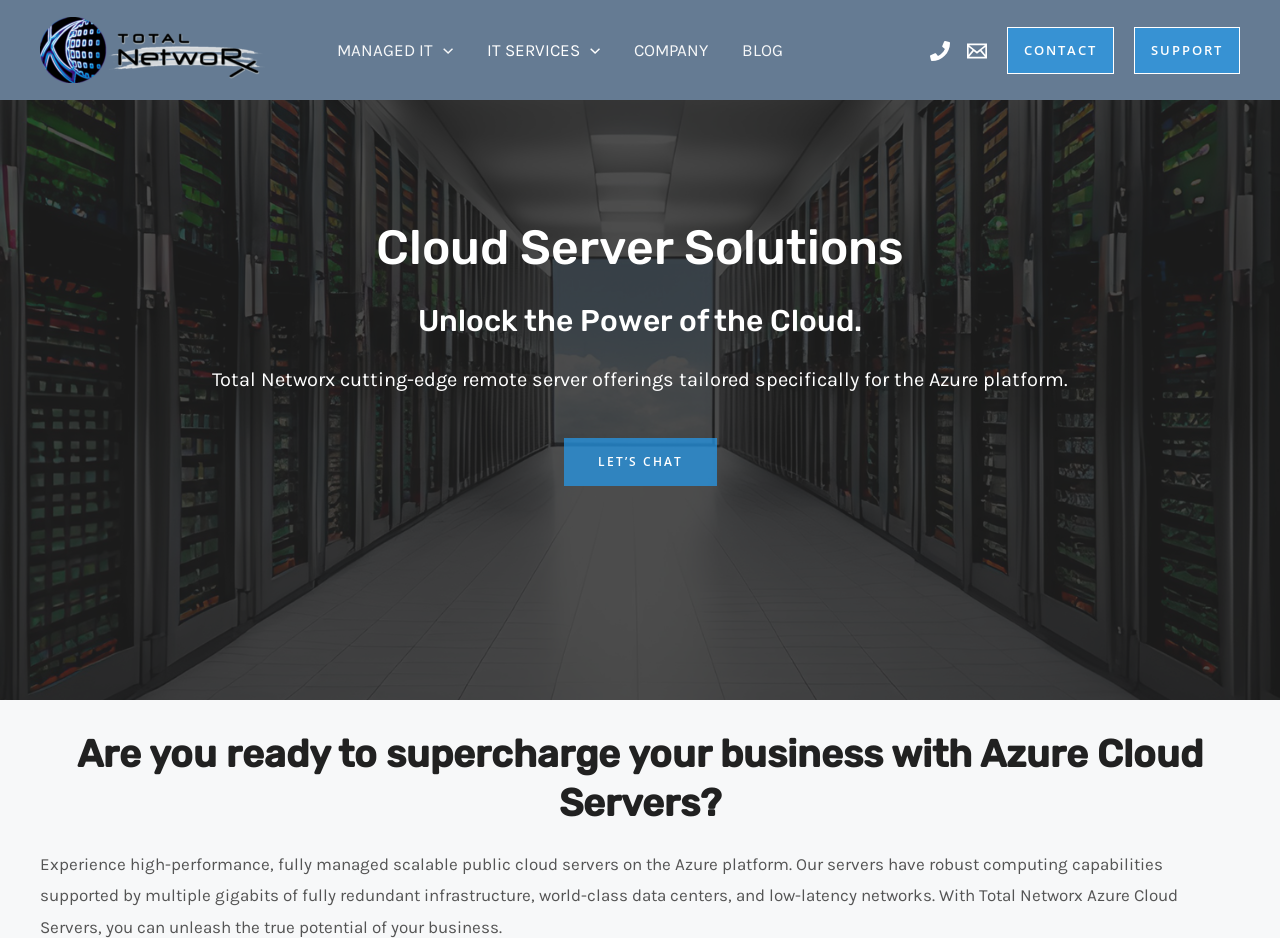What is the call to action on the webpage?
Carefully analyze the image and provide a thorough answer to the question.

The webpage has a prominent call-to-action button that says 'LET'S CHAT', encouraging visitors to initiate a conversation with Total Networx, likely to discuss their cloud server solutions and services.